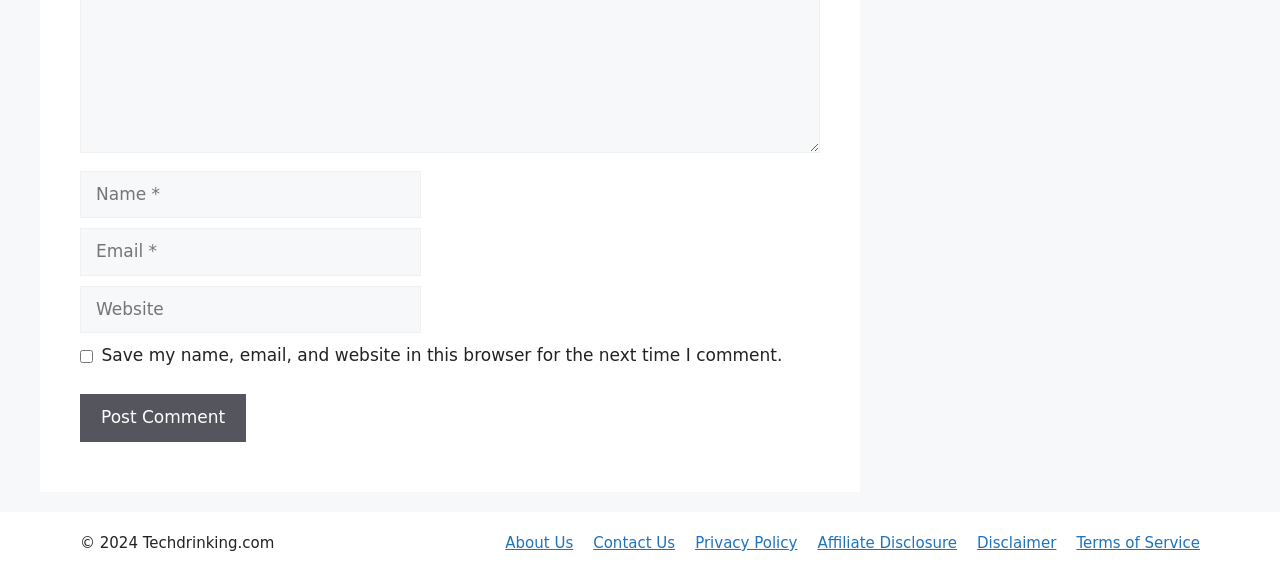What is the copyright year of the website? Based on the screenshot, please respond with a single word or phrase.

2024